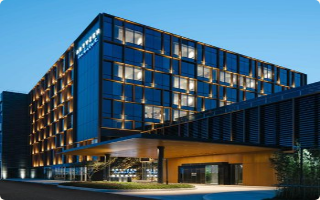Create an extensive and detailed description of the image.

This image showcases the modern and stylish facade of the **Artyzen Habitat Hongqiao Shanghai**, a recently opened hotel in 2018. The building features a sleek design with a combination of dark glass and warm lighting that highlights its architectural elements. The entrance is inviting and well-lit, suggesting a welcoming atmosphere for guests. Surrounded by carefully landscaped greenery, the hotel is positioned in a convenient location just 7km from Hongqiao International Airport and 9km from Shanghai Hongqiao Railway Station, making it an excellent choice for travelers. An ideal retreat after a day of exploring Shanghai, this hotel promises both comfort and a contemporary design aesthetic.